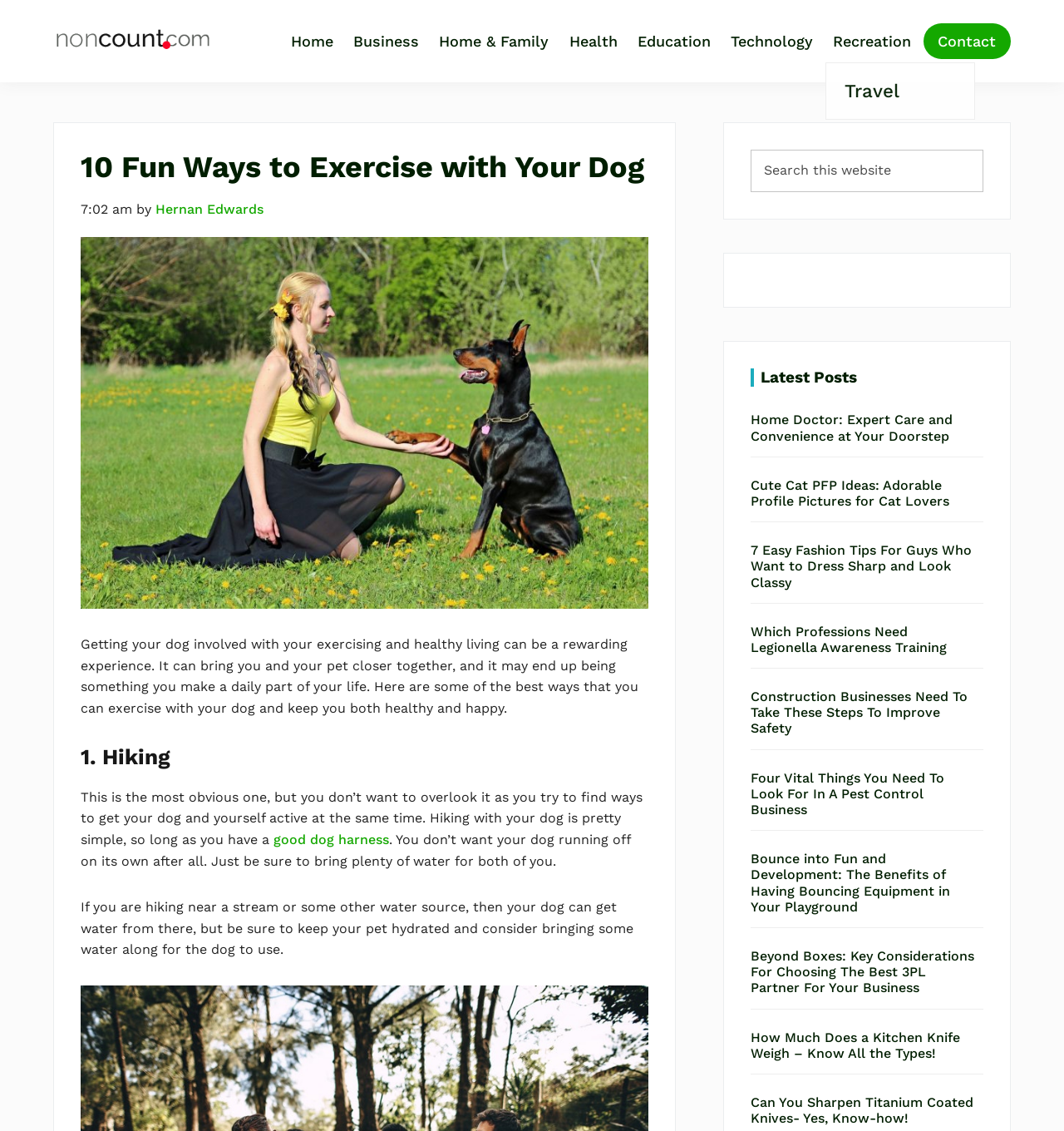What is the category of the article 'Home Doctor: Expert Care and Convenience at Your Doorstep'?
Please answer the question with a single word or phrase, referencing the image.

Home & Family